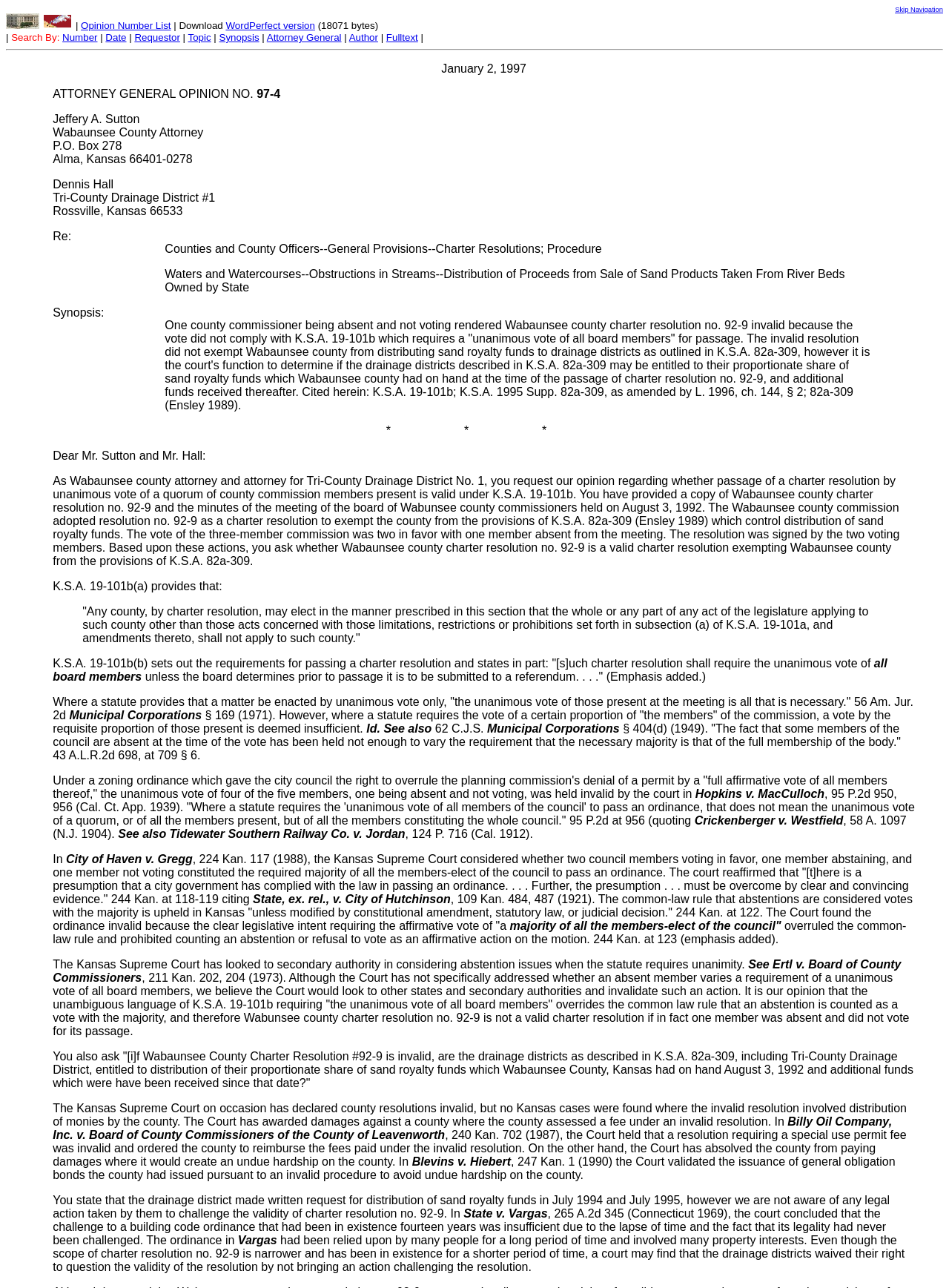Give an extensive and precise description of the webpage.

This webpage appears to be a legal opinion or document from the Kansas Attorney General's office, dated January 2, 1997. At the top of the page, there is a horizontal separator line, followed by the title "1997-004 | �/1997 | Kansas Attorney General Opinion" and the date "January 2, 1997".

Below the title, there are several blocks of text, including the names and addresses of the recipients of the opinion, Jeffery A. Sutton, Wabaunsee County Attorney, and Dennis Hall, Tri-County Drainage District #1. The main body of the text discusses a legal question regarding the validity of a charter resolution passed by Wabaunsee County, Kansas, and its impact on the distribution of sand royalty funds to drainage districts.

The text is divided into sections, with headings such as "Synopsis" and "K.S.A. 19-101b(a)". There are also several block quotes, which appear to be excerpts from legal statutes or court cases. The text is dense and technical, suggesting that it is intended for an audience with a legal background.

Throughout the page, there are no images, but there are several horizontal lines that separate the different sections of text. The overall layout is formal and structured, with a focus on presenting complex legal information in a clear and organized manner.